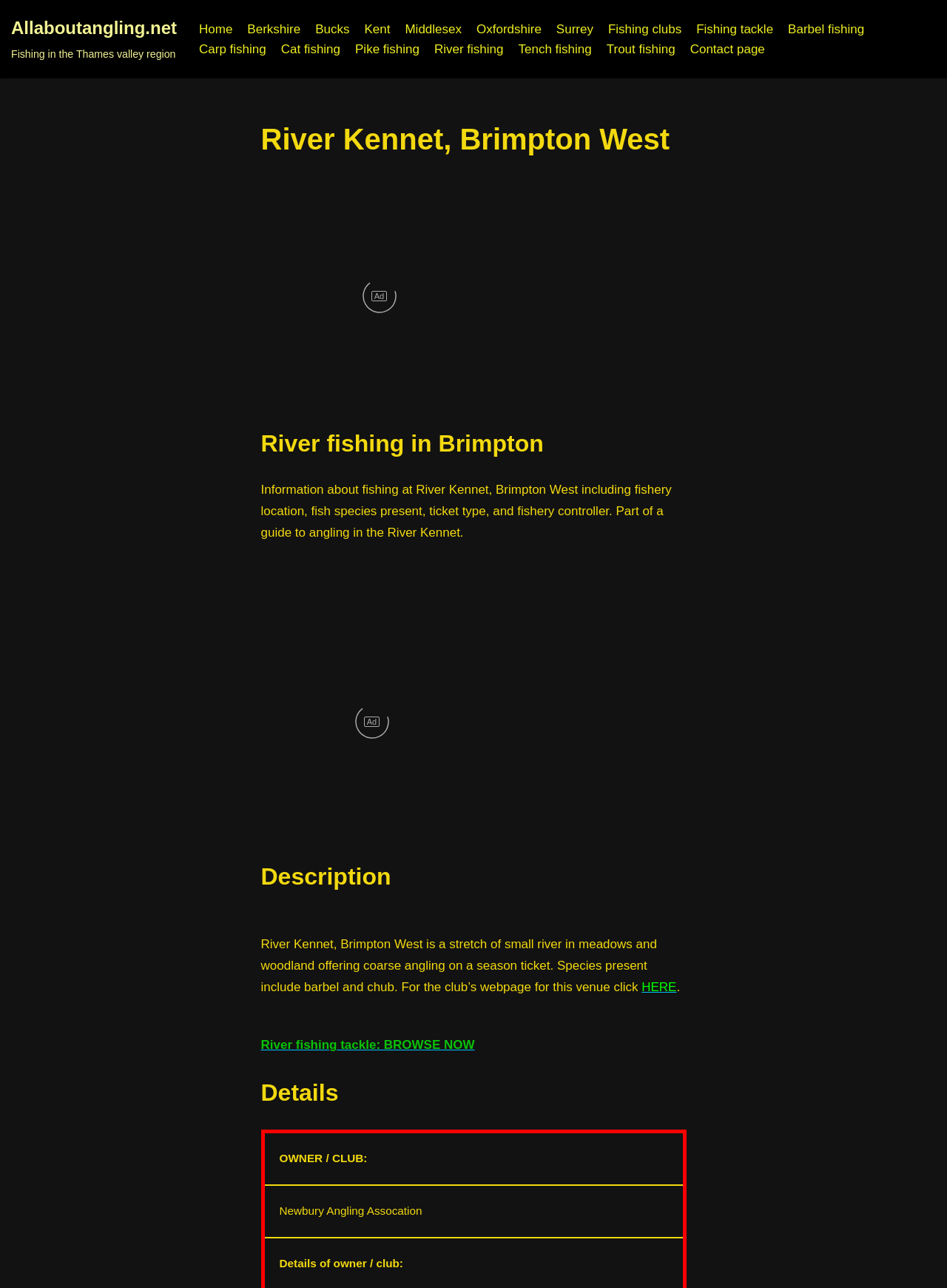Please predict the bounding box coordinates of the element's region where a click is necessary to complete the following instruction: "Click the 'Log In' button". The coordinates should be represented by four float numbers between 0 and 1, i.e., [left, top, right, bottom].

None